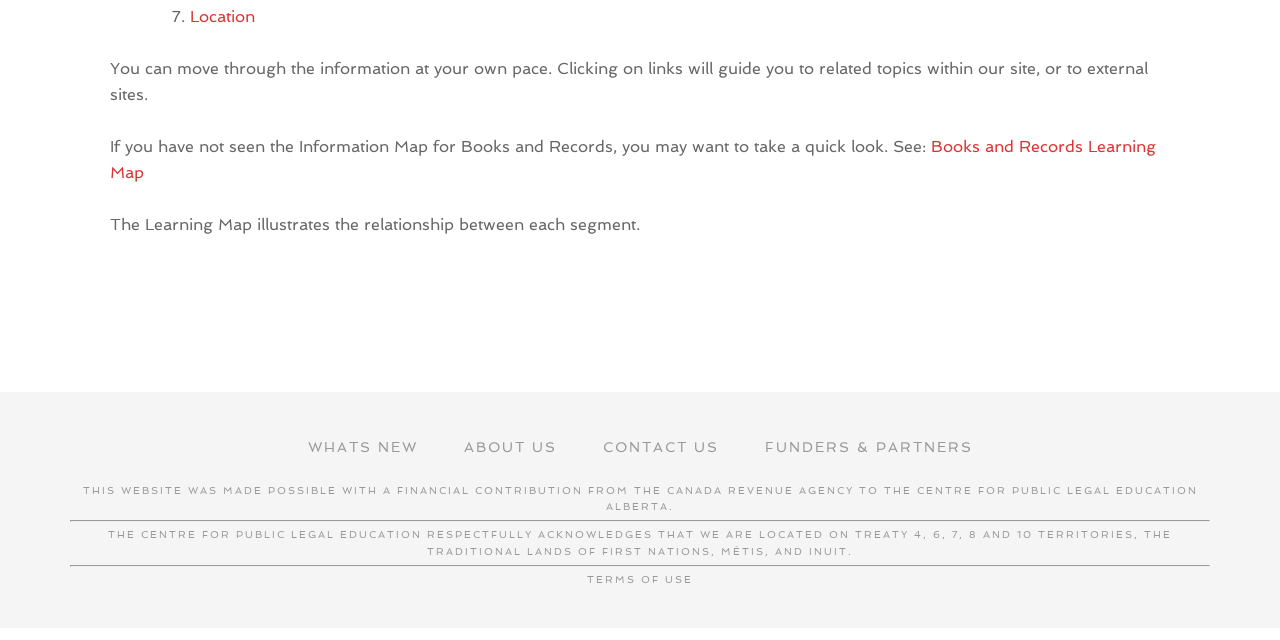Using the webpage screenshot and the element description Location, determine the bounding box coordinates. Specify the coordinates in the format (top-left x, top-left y, bottom-right x, bottom-right y) with values ranging from 0 to 1.

[0.148, 0.011, 0.199, 0.04]